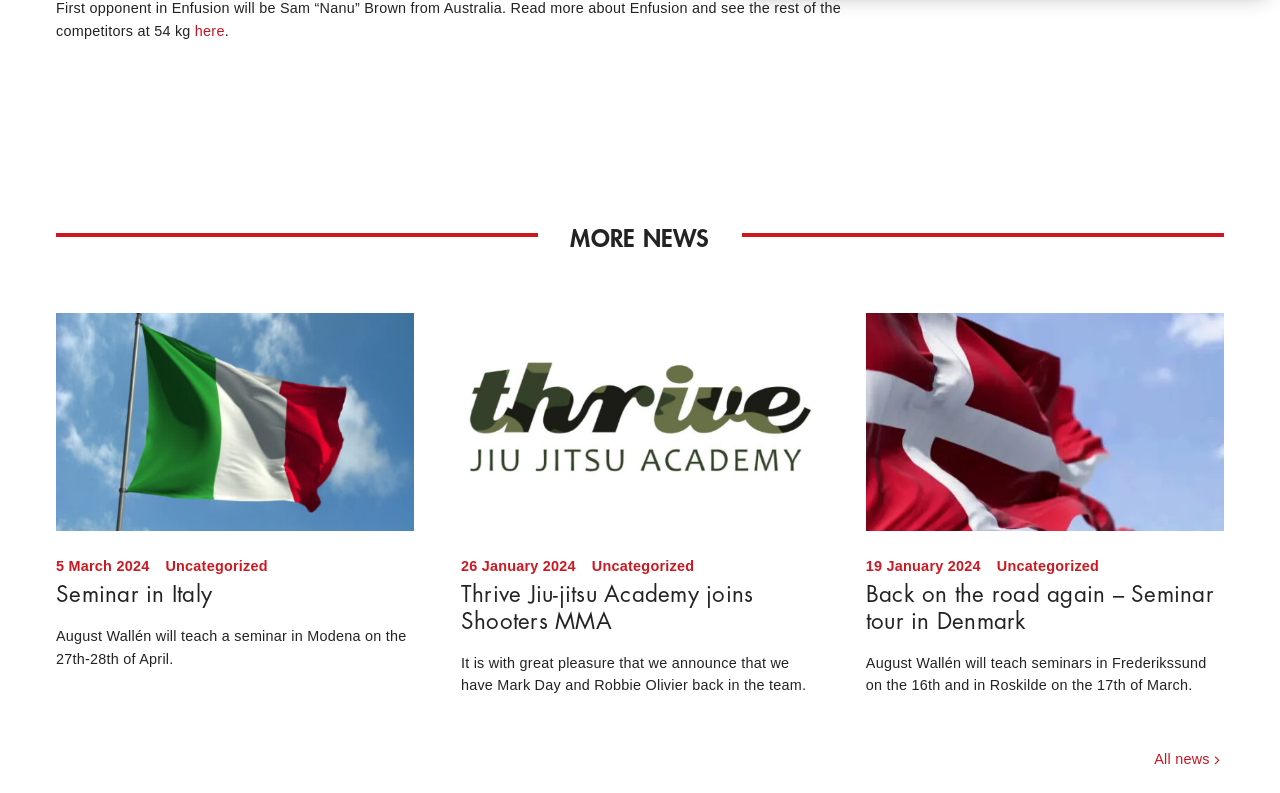How many news articles are on this page?
Provide a detailed and well-explained answer to the question.

There are three article elements on this page, each containing a news article. These elements are identified by their bounding box coordinates and OCR text.